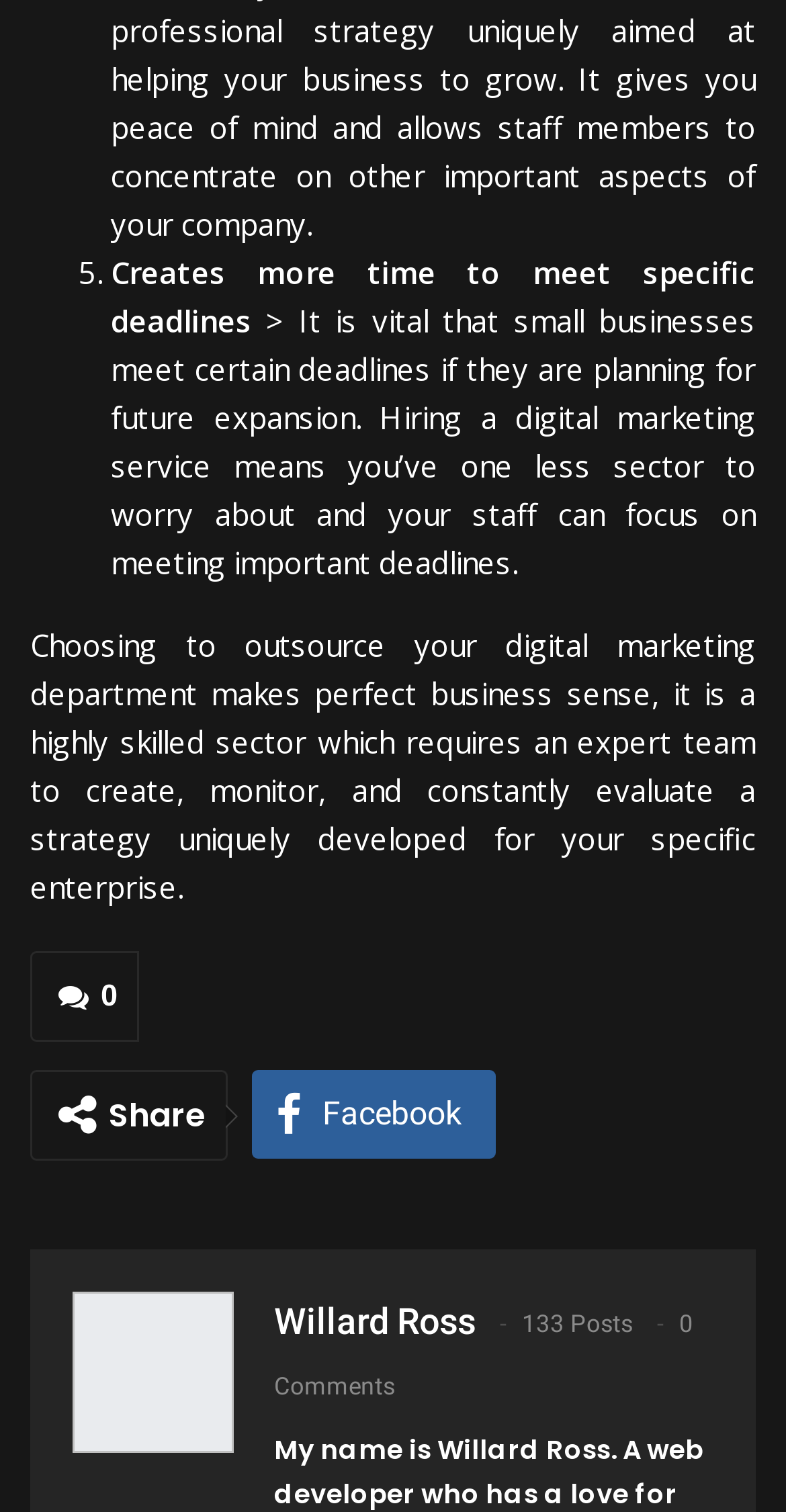Determine the bounding box coordinates of the area to click in order to meet this instruction: "Visit Willard Ross's profile".

[0.349, 0.86, 0.605, 0.888]